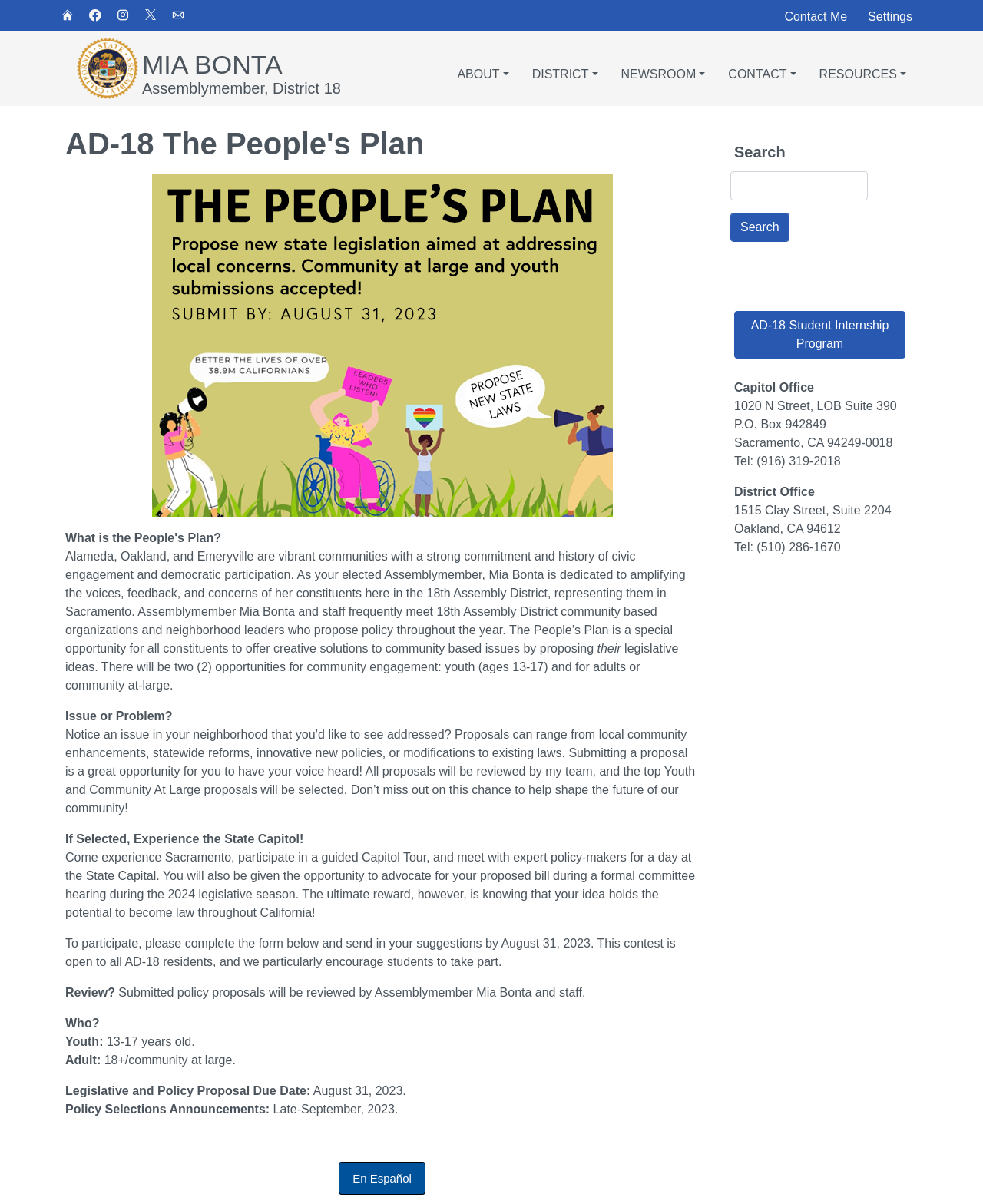Identify the title of the webpage and provide its text content.

AD-18 The People's Plan